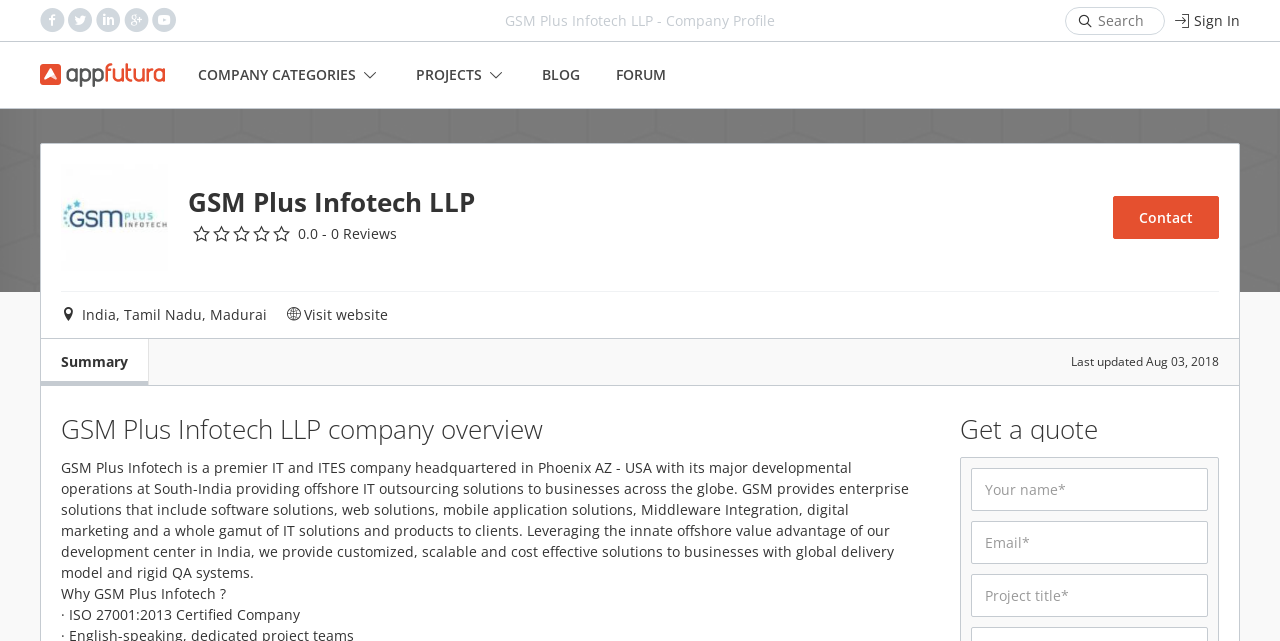Deliver a detailed narrative of the webpage's visual and textual elements.

The webpage is about GSM Plus Infotech LLP, a premier IT and ITES company. At the top left corner, there are five social media links represented by icons. Next to them, the company name "GSM Plus Infotech LLP - Company Profile" is displayed prominently. A search box is located at the top right corner.

Below the company name, there is a navigation menu with links to "COMPANY CATEGORIES", "PROJECTS", "BLOG", and "FORUM". On the left side, the company logo is displayed, followed by a heading with the company name and a rating of 0 stars. Below the rating, there is a text "0.0 - 0 Reviews".

The company overview section is located below the navigation menu, which includes the company's address in India. There are two buttons, "Contact" and "Visit website", placed side by side. A summary link is located at the top left corner of this section.

Further down, there is a section with the company's detailed description, which explains that GSM Plus Infotech is a premier IT and ITES company headquartered in Phoenix, AZ, with operations in India, providing offshore IT outsourcing solutions to businesses globally.

Below the company description, there is a heading "GSM Plus Infotech LLP company overview", followed by a section highlighting the company's strengths, including being an ISO 27001:2013 Certified Company.

On the right side, there is a "Get a quote" section with three text boxes for users to input their name, email, and project title.